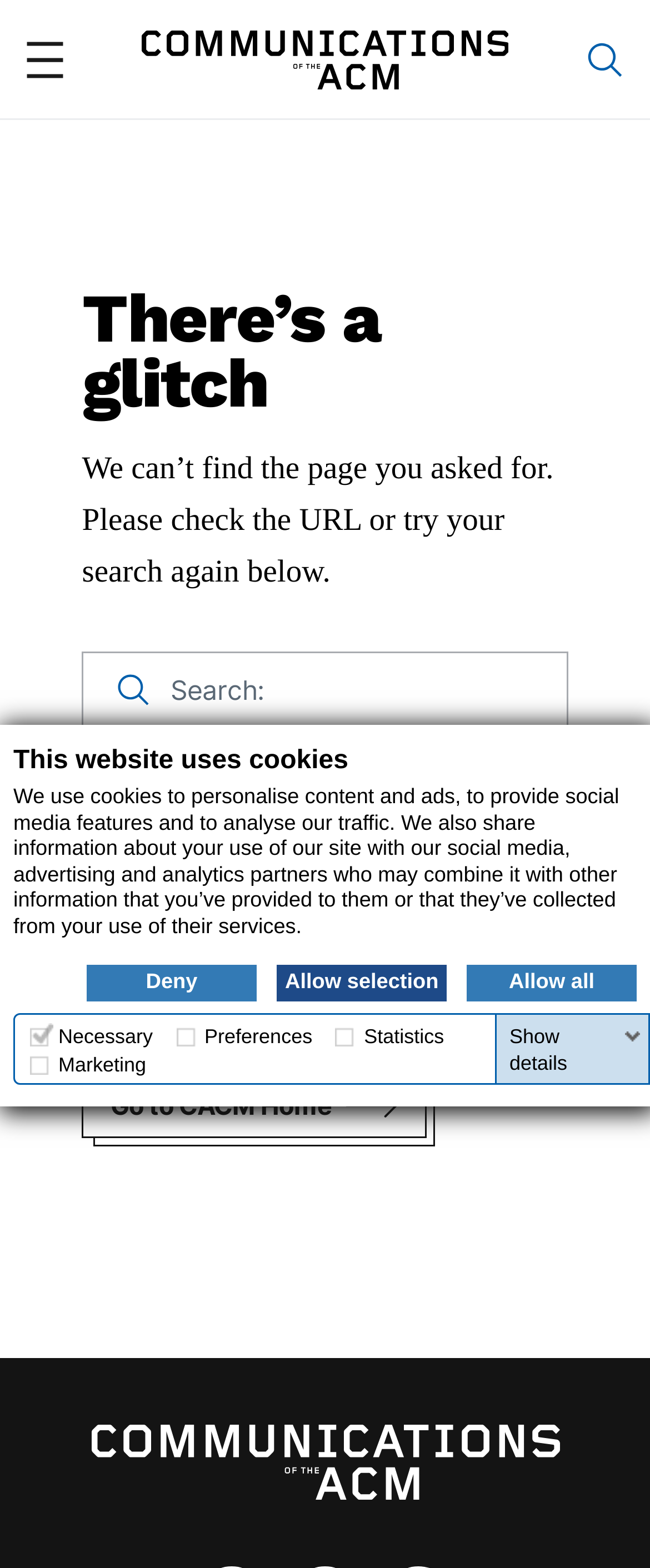Please identify the coordinates of the bounding box for the clickable region that will accomplish this instruction: "Click the main menu".

[0.041, 0.026, 0.097, 0.049]